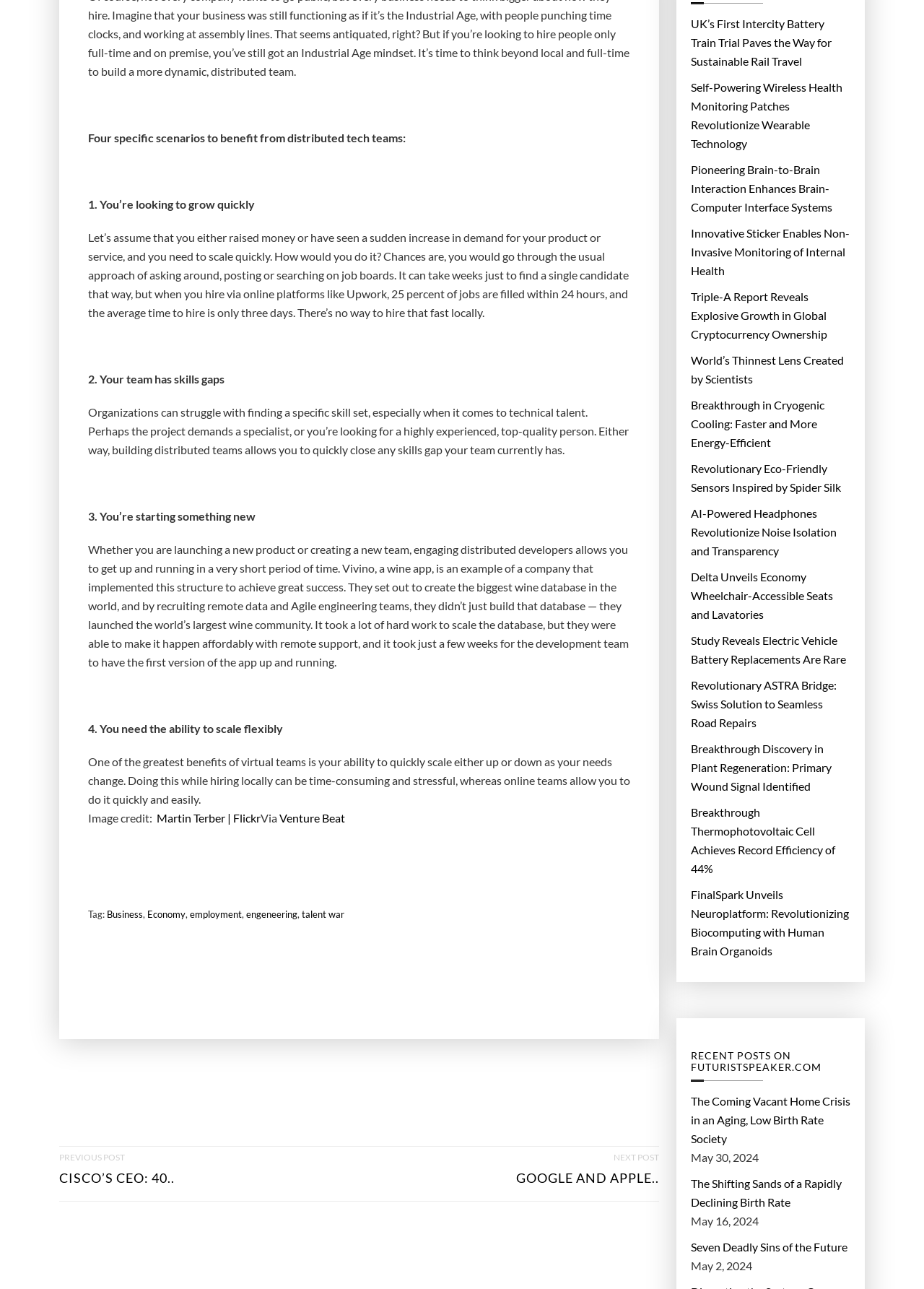Use a single word or phrase to answer the question: What is the credit for the image?

Martin Terber | Flickr